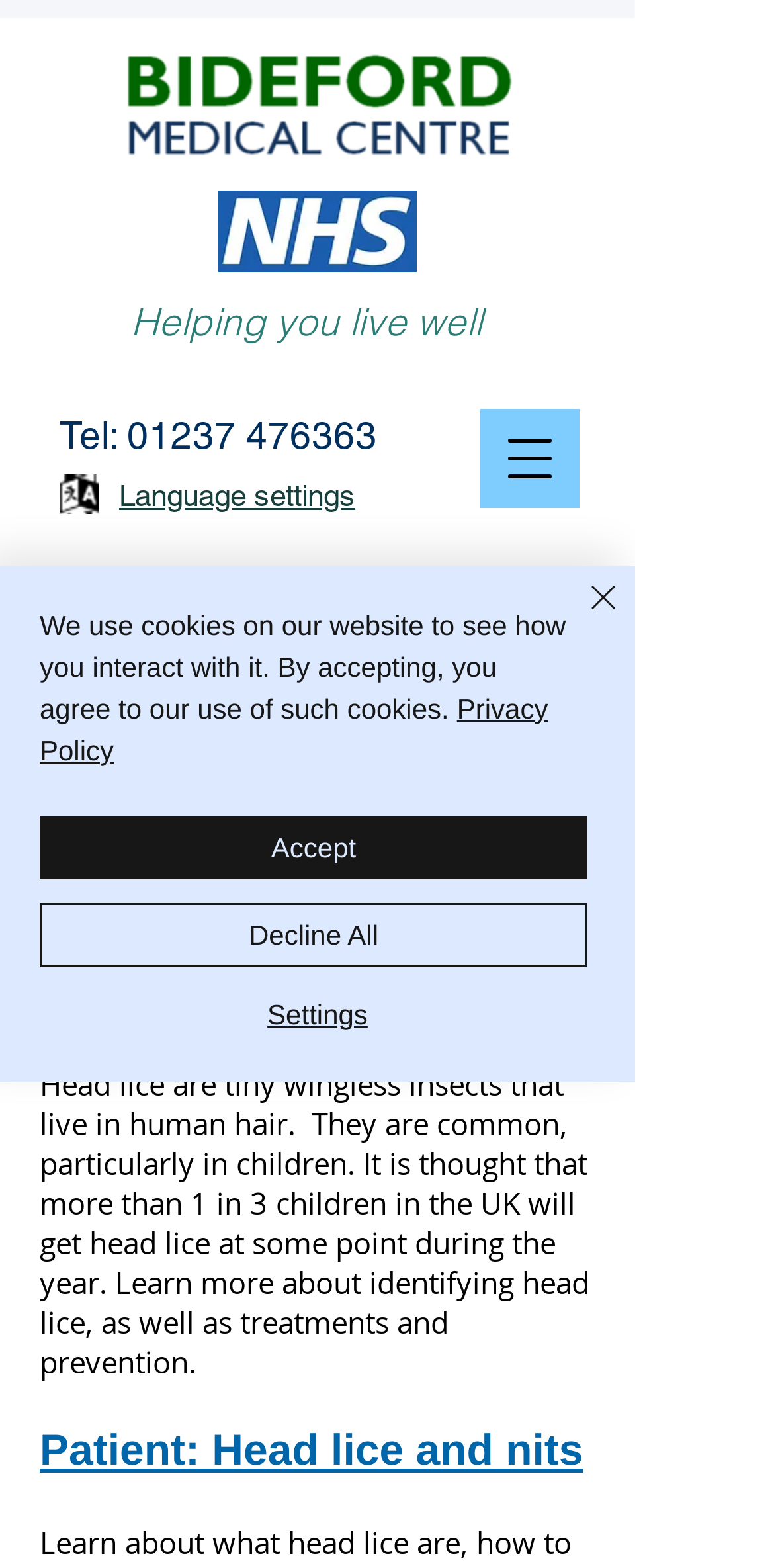What is the phone number to contact for help?
Look at the image and answer the question with a single word or phrase.

01237 476363